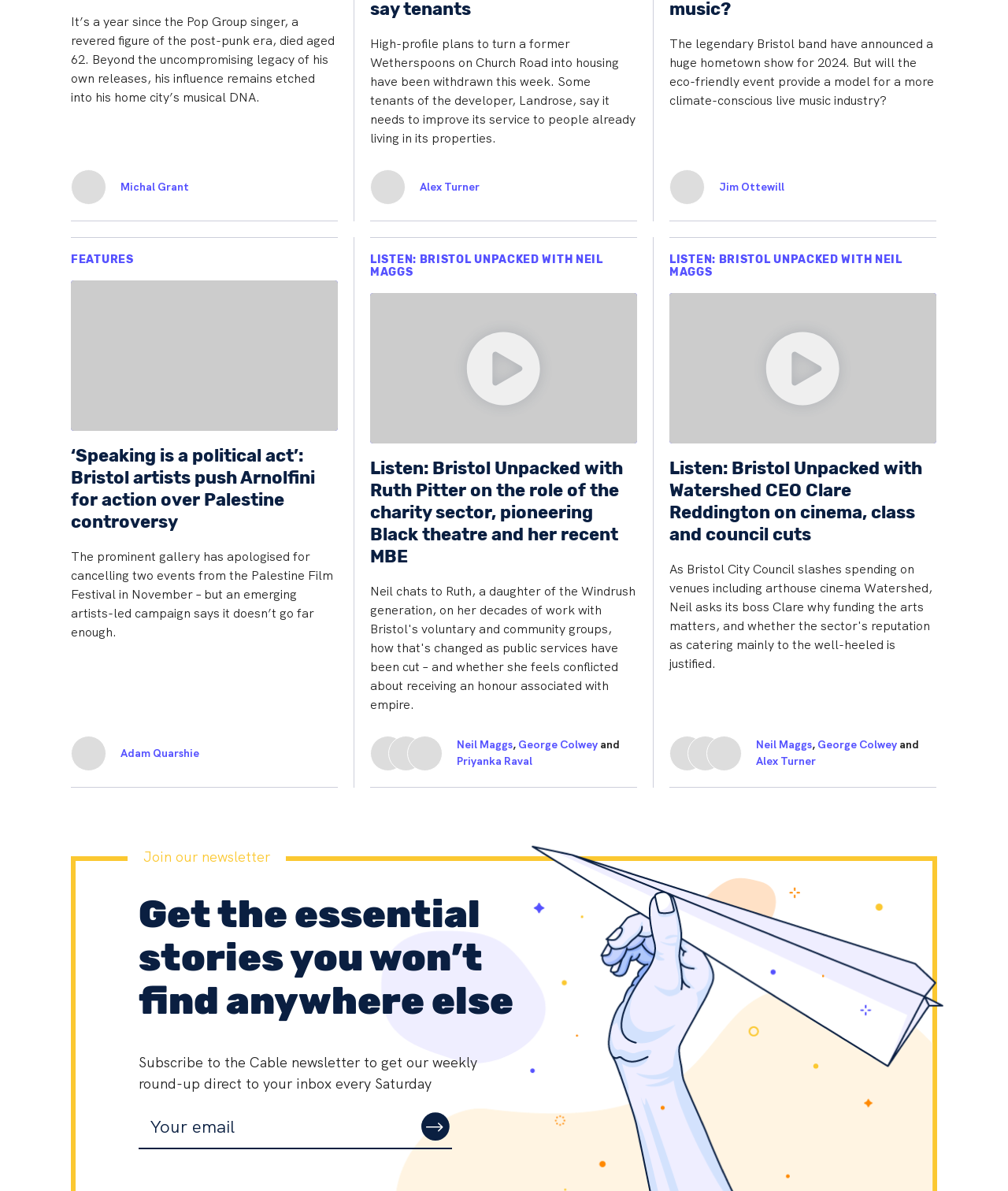Pinpoint the bounding box coordinates of the clickable element to carry out the following instruction: "Listen to Bristol Unpacked with Ruth Pitter."

[0.367, 0.2, 0.632, 0.661]